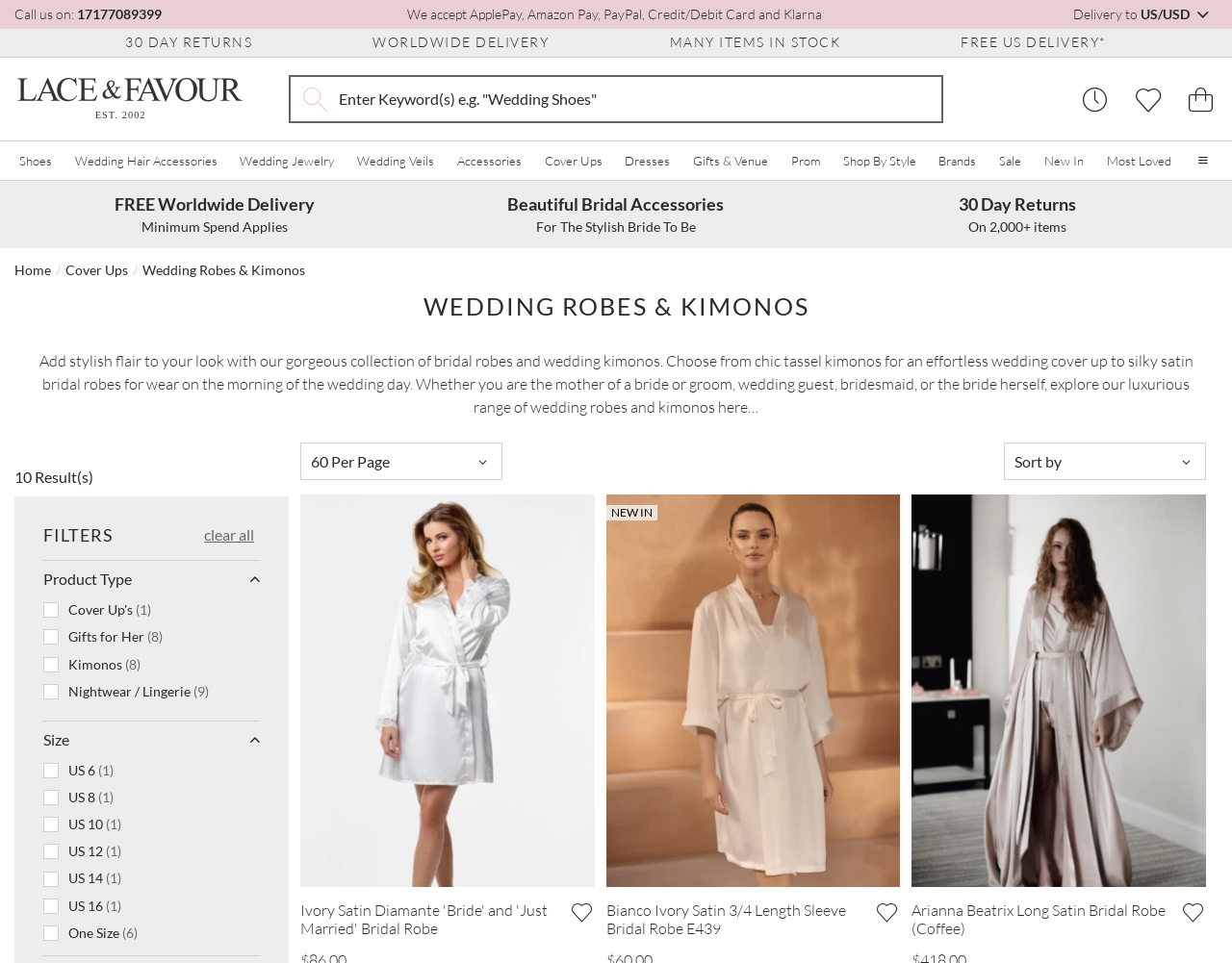Determine the bounding box coordinates for the region that must be clicked to execute the following instruction: "Return to Homepage".

[0.012, 0.078, 0.199, 0.127]